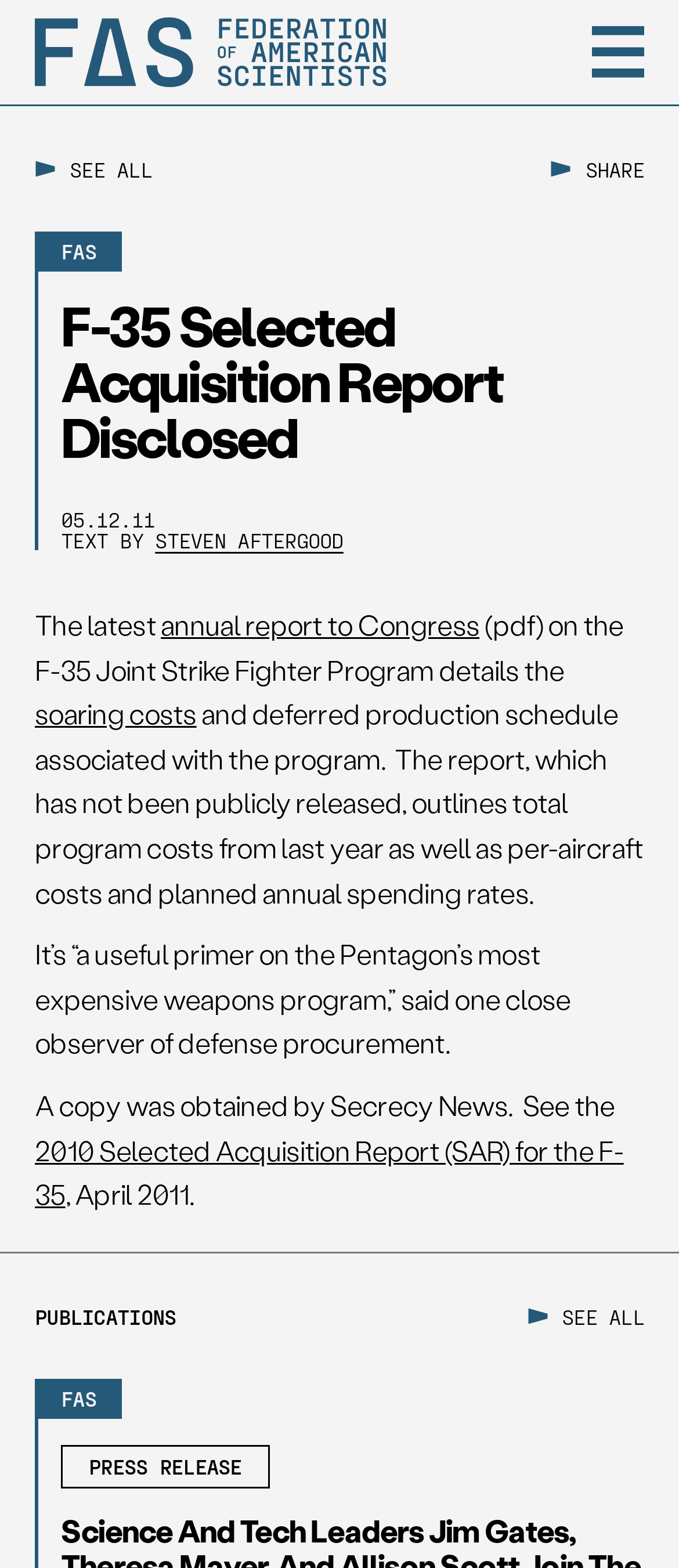Based on the image, please elaborate on the answer to the following question:
What is the date of the report?

The answer can be found in the text ', April 2011.' which is located in the main content area of the webpage.